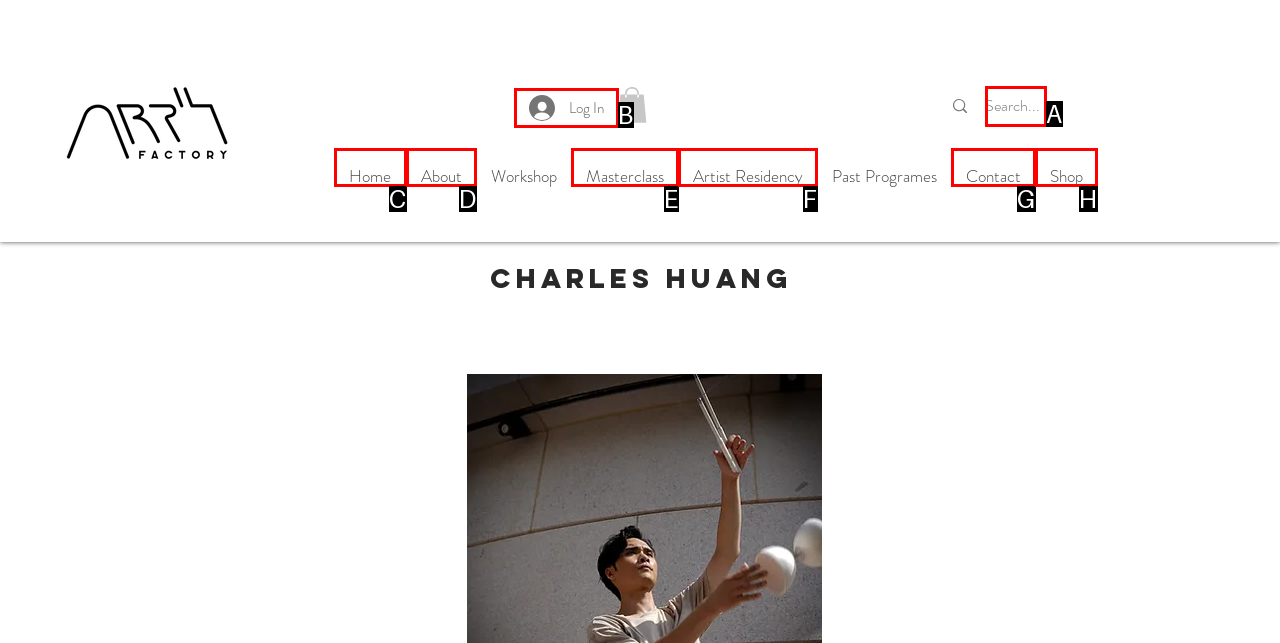For the task: Log in, identify the HTML element to click.
Provide the letter corresponding to the right choice from the given options.

None